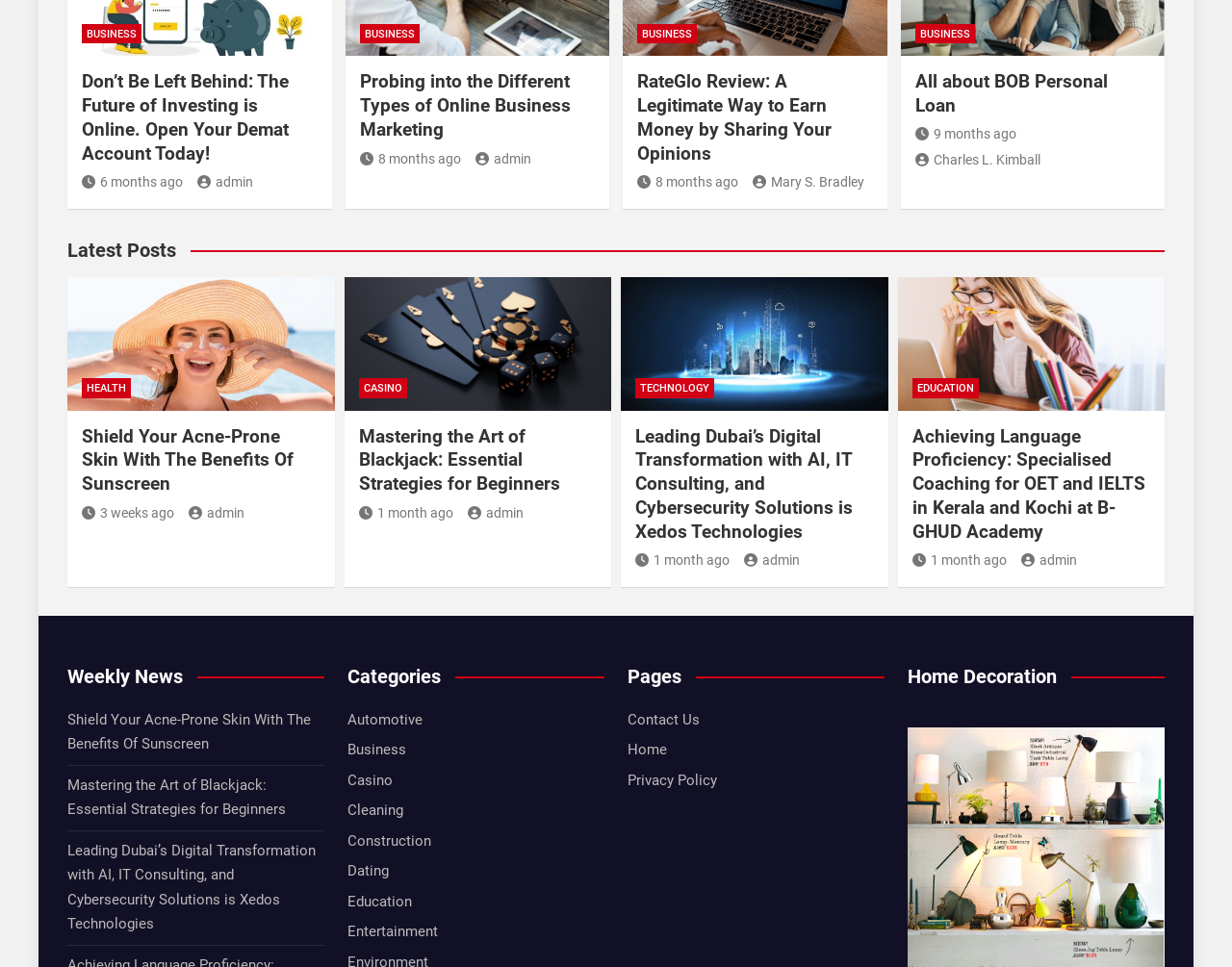Please specify the bounding box coordinates of the area that should be clicked to accomplish the following instruction: "Read about 'Ubuntu Core'". The coordinates should consist of four float numbers between 0 and 1, i.e., [left, top, right, bottom].

None